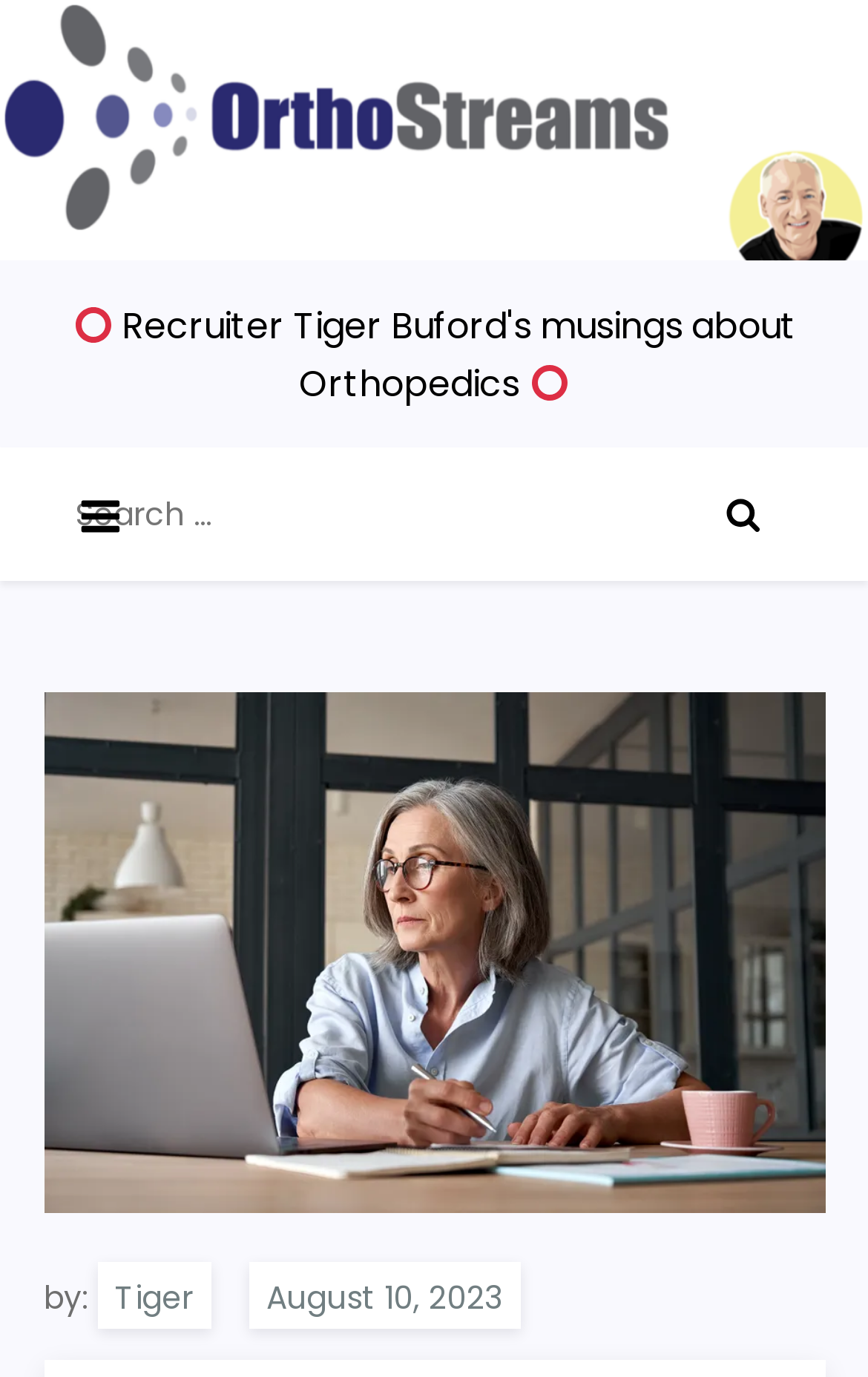Write an extensive caption that covers every aspect of the webpage.

The webpage appears to be a news article or blog post about Stryker's direct-to-patient marketing campaign for their Mako surgical robot. 

At the top of the page, there are two circular icons, one on the left and one on the right, both with a diameter of about 4-5% of the page width. Below these icons, there is a button on the left side, which controls the primary menu, and a search bar that spans about 86% of the page width. The search bar contains a label "Search for:" and a search box. 

On the right side of the search bar, there is another button with an image inside. Below this button, there is a byline that reads "by: Tiger" and a publication date "August 10, 2023". The publication date is accompanied by a time stamp. 

The main content of the webpage is not explicitly described in the accessibility tree, but based on the meta description, it likely discusses Stryker's marketing campaign for their Mako surgical robot.